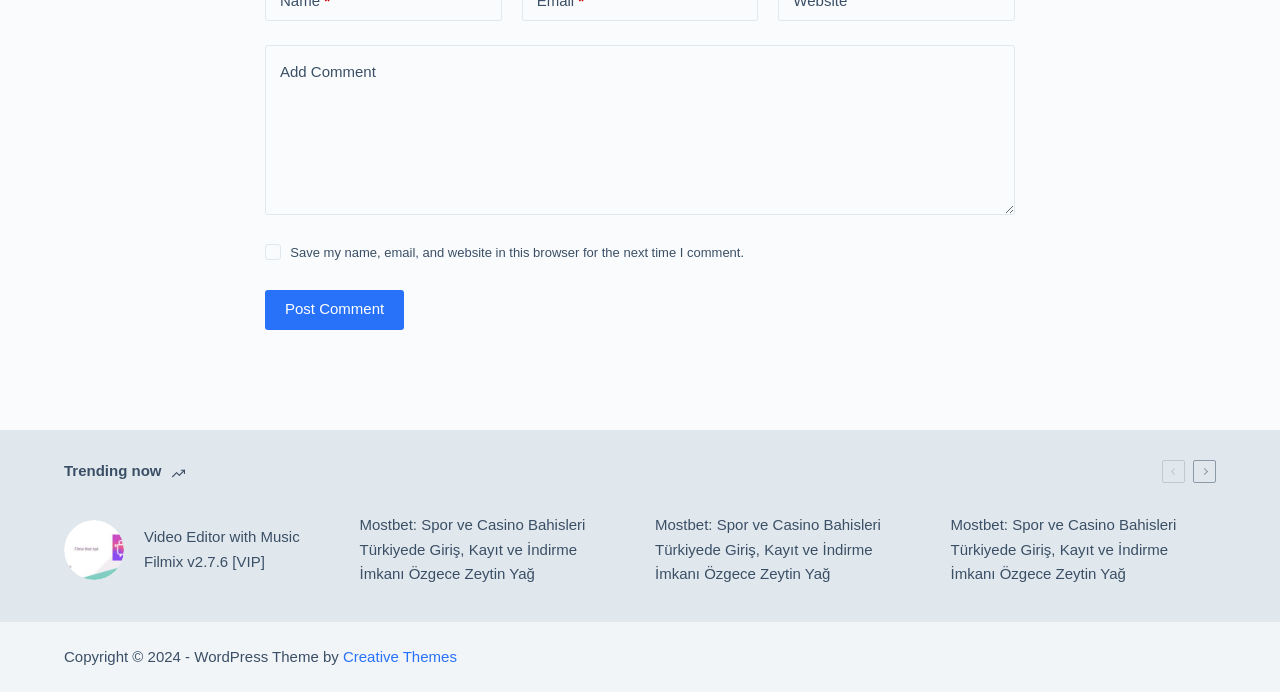Show the bounding box coordinates of the element that should be clicked to complete the task: "check the save name option".

[0.207, 0.353, 0.22, 0.376]